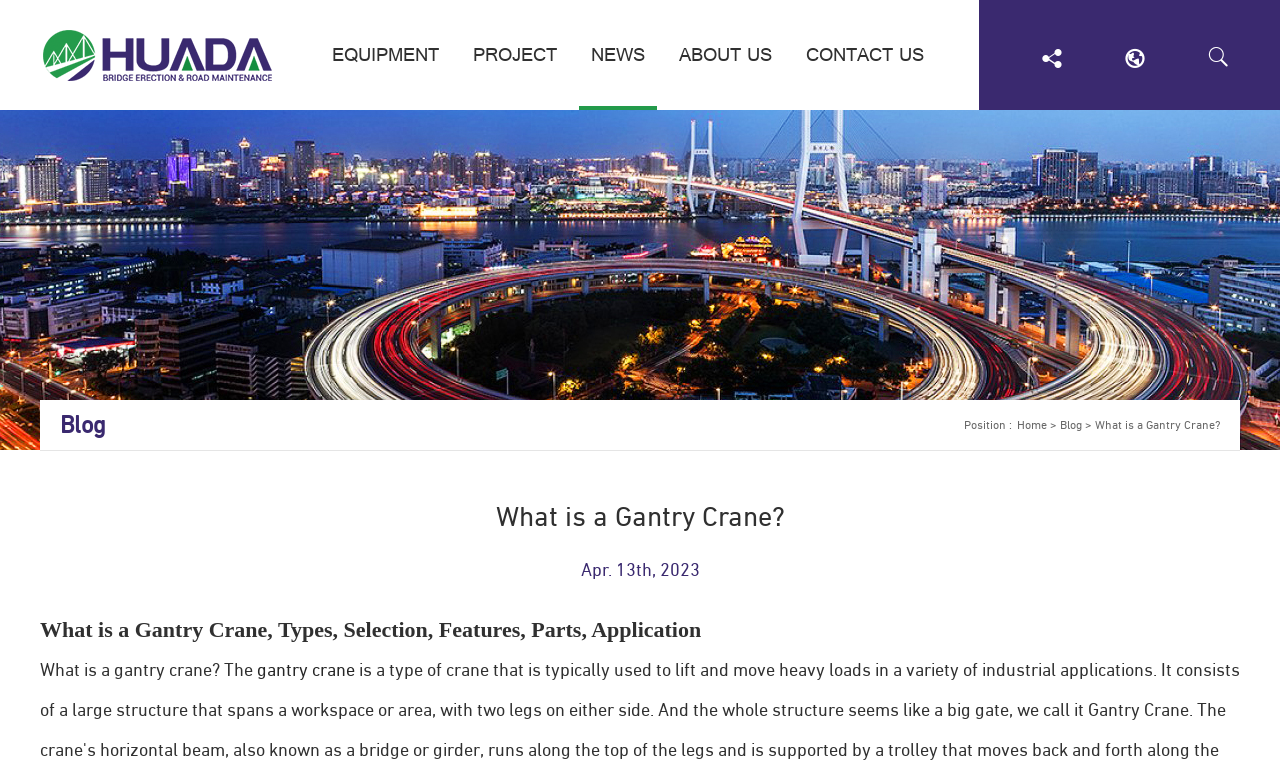Determine the bounding box coordinates of the region I should click to achieve the following instruction: "click the EQUIPMENT link". Ensure the bounding box coordinates are four float numbers between 0 and 1, i.e., [left, top, right, bottom].

[0.25, 0.0, 0.352, 0.143]